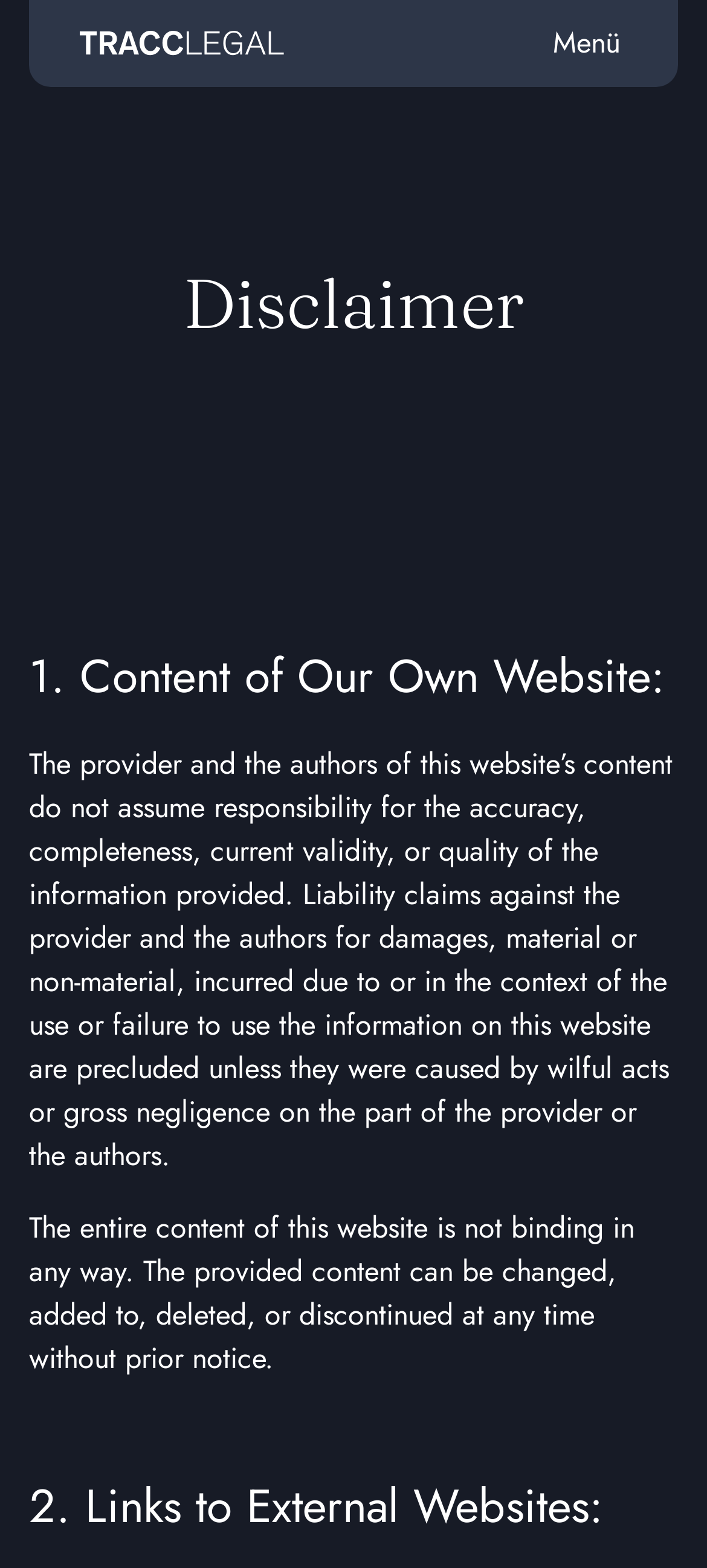Summarize the webpage with intricate details.

The webpage is a disclaimer page for TRACC Legal Law Firm. At the top left, there is a link to the "Home" page, accompanied by a small image. To the right of this link, a "Menü" button is located. 

Below these elements, a prominent heading "Disclaimer" is centered at the top of the page. Underneath this heading, there are two subheadings: "1. Content of Our Own Website:" and "2. Links to External Websites:". 

The first subheading is followed by two paragraphs of text. The first paragraph explains that the provider and authors of the website's content are not responsible for the accuracy or completeness of the information provided, and that liability claims are precluded unless caused by wilful acts or gross negligence. The second paragraph states that the entire content of the website is not binding and can be changed or deleted at any time without prior notice.